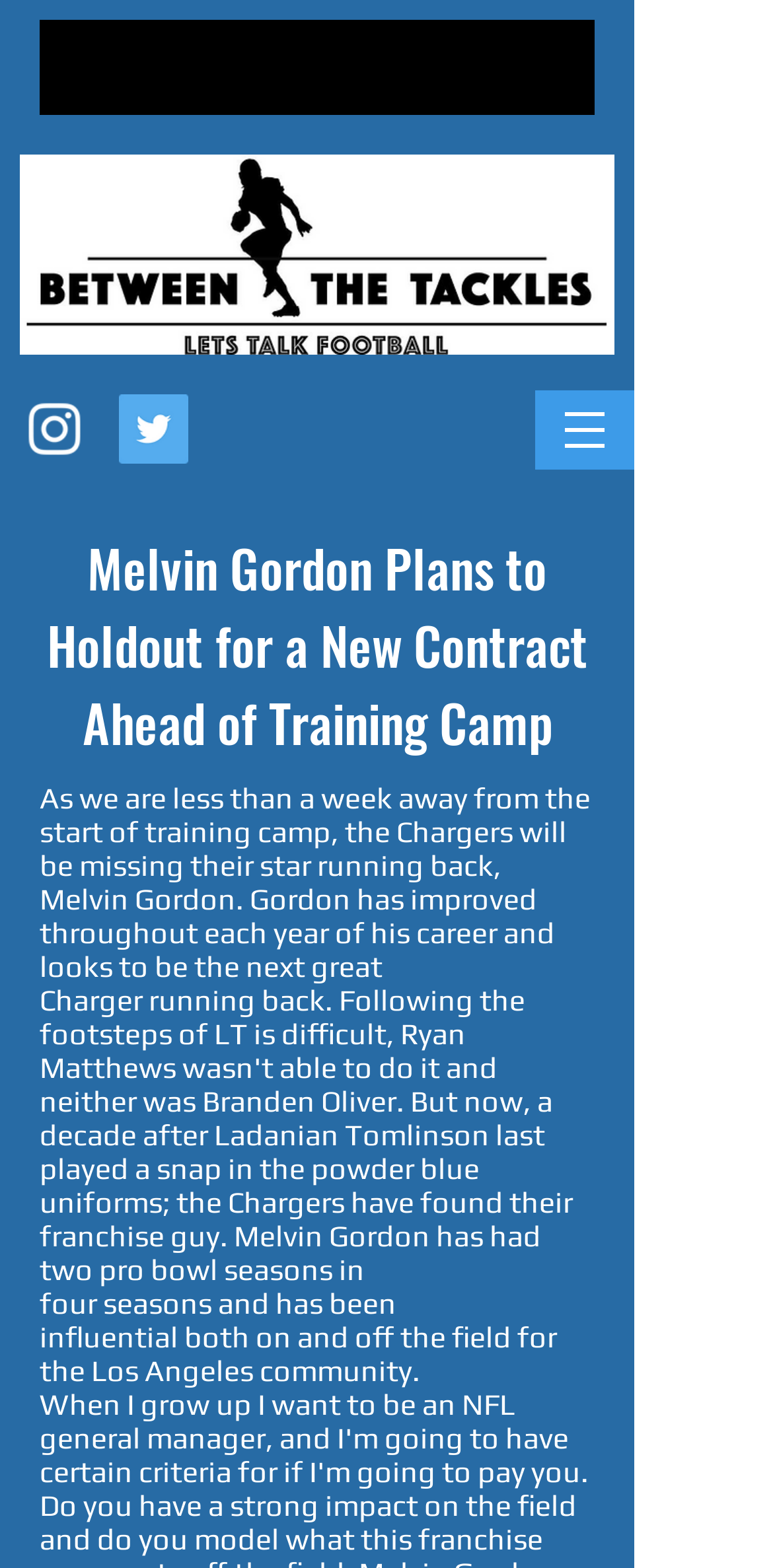What is the purpose of the button with a popup menu?
Provide a one-word or short-phrase answer based on the image.

Site navigation